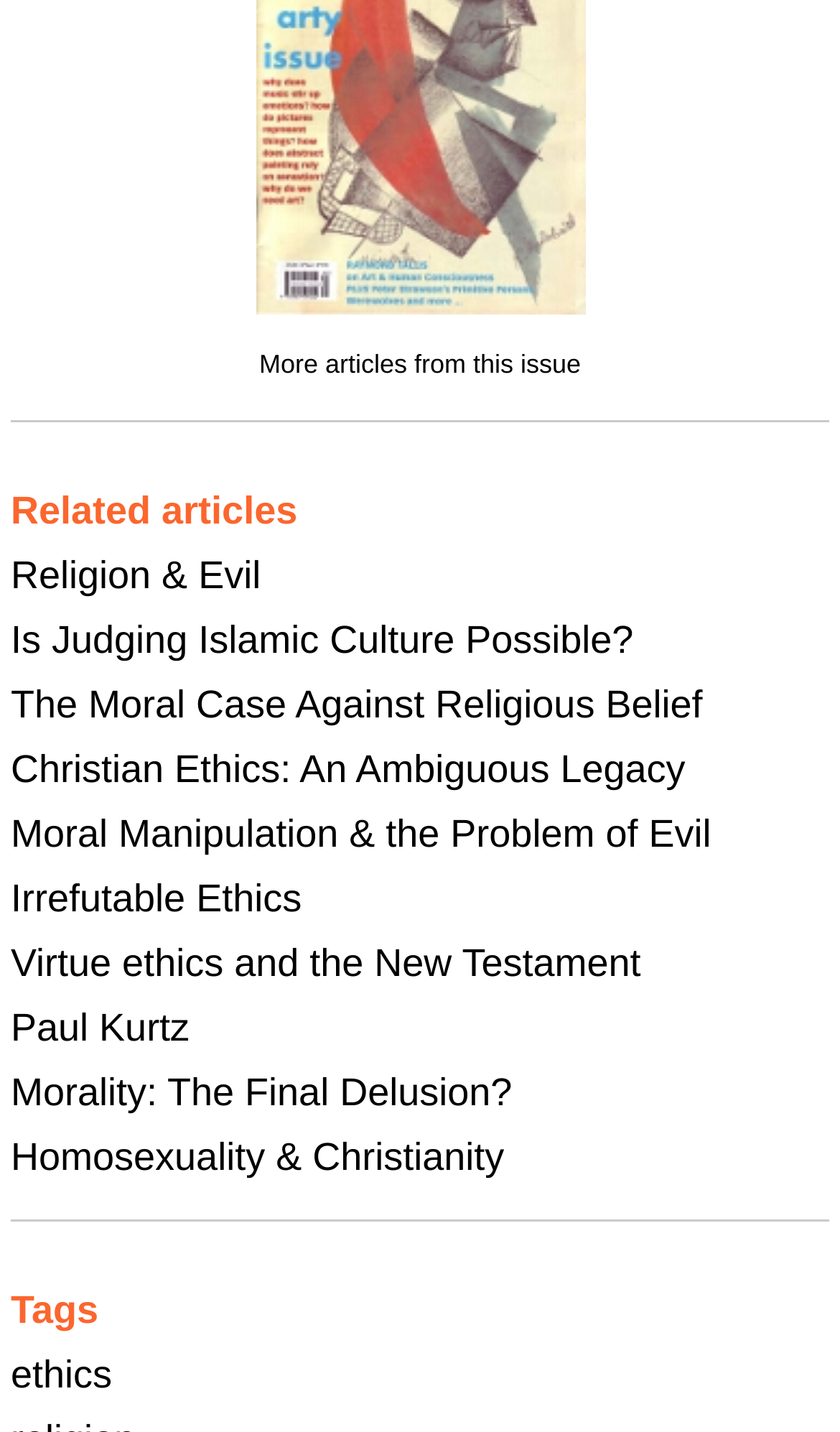Identify and provide the bounding box for the element described by: "Irrefutable Ethics".

[0.013, 0.612, 0.359, 0.642]